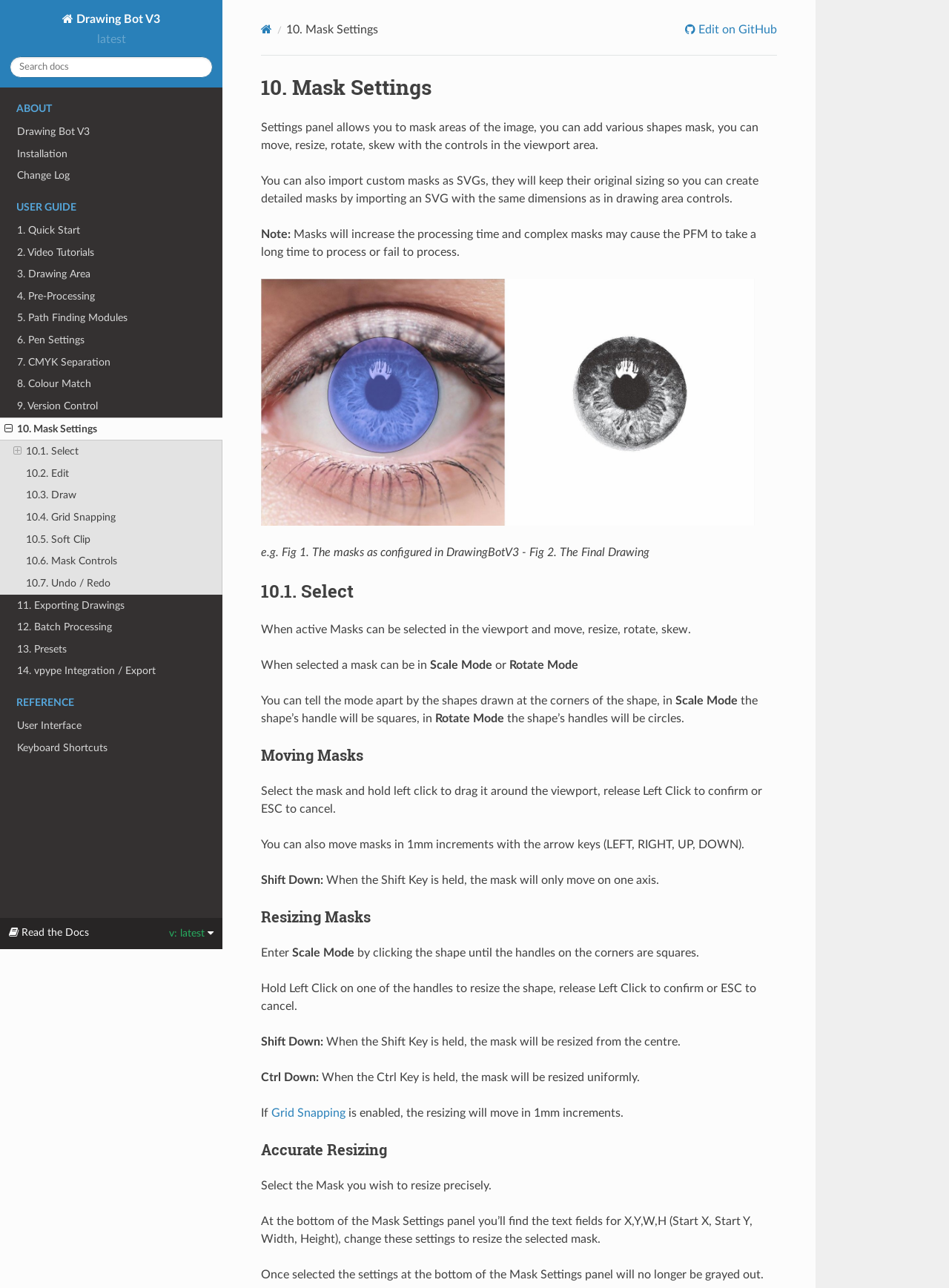What is the purpose of importing custom masks as SVGs?
Please provide a full and detailed response to the question.

Importing custom masks as SVGs allows users to create detailed masks with the same dimensions as the drawing area controls, enabling more precise control over the masking process.